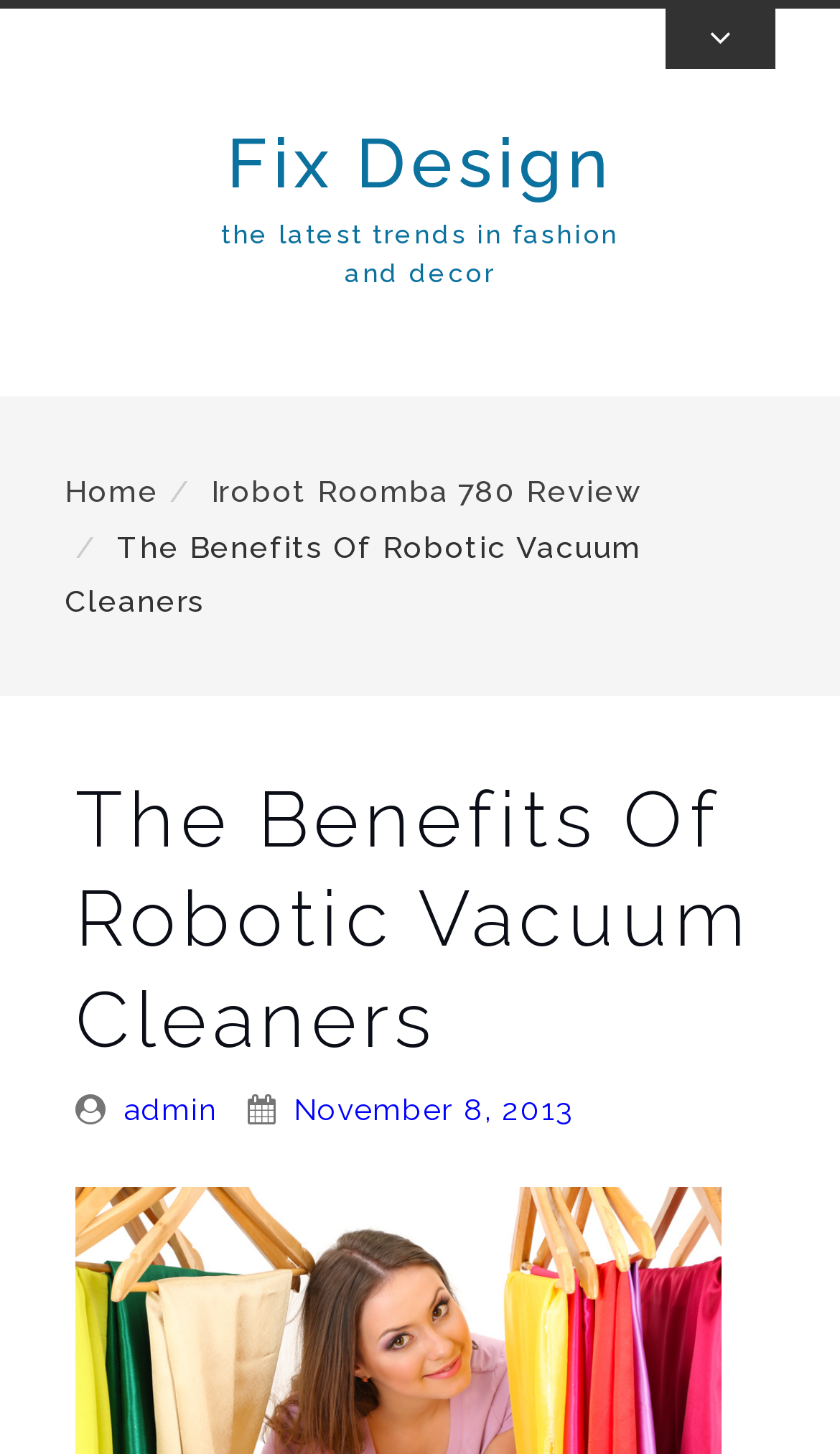When was the article posted?
Please provide a single word or phrase answer based on the image.

November 8, 2013